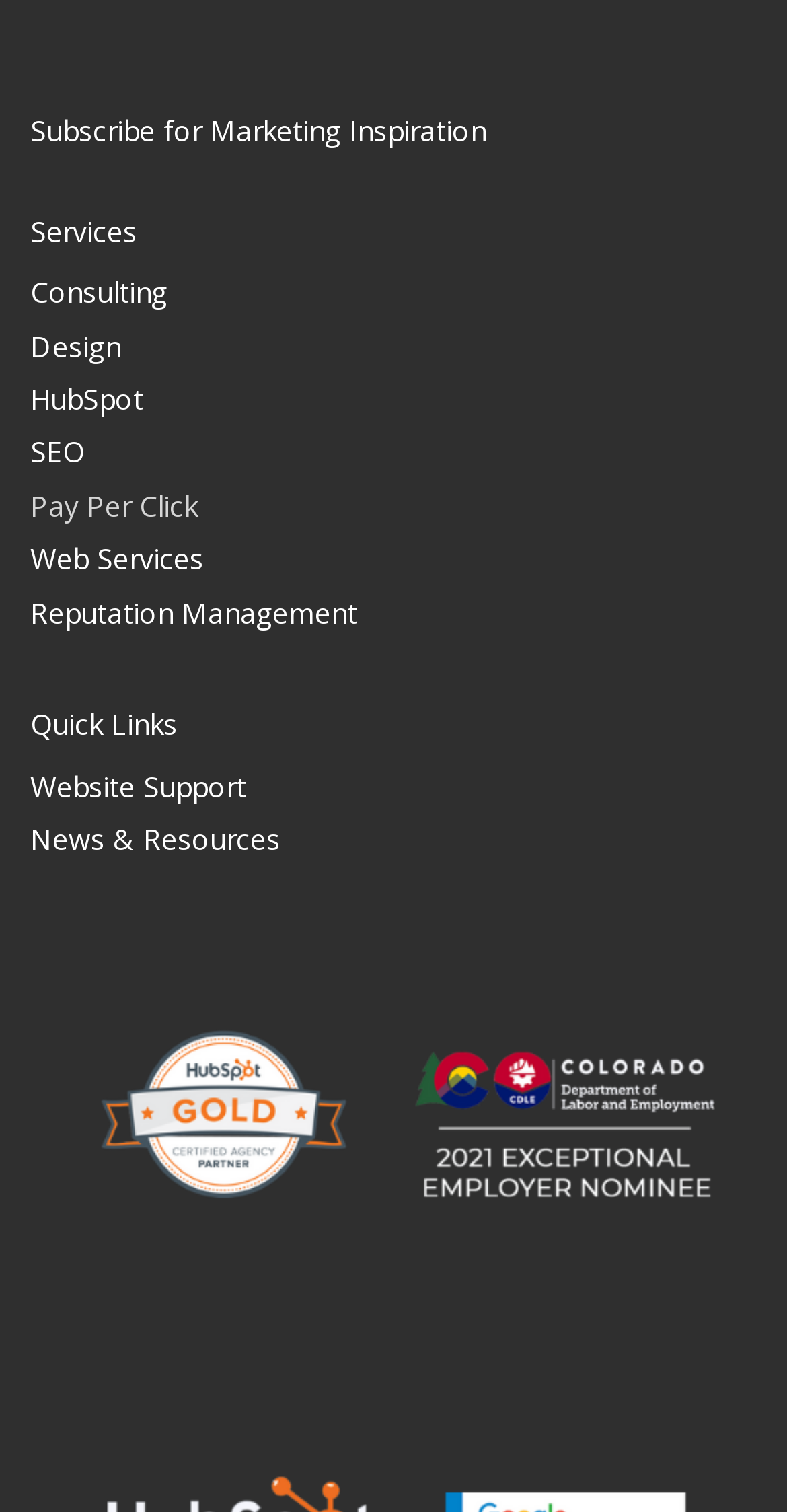Pinpoint the bounding box coordinates for the area that should be clicked to perform the following instruction: "Check out News & Resources".

[0.038, 0.541, 0.5, 0.57]